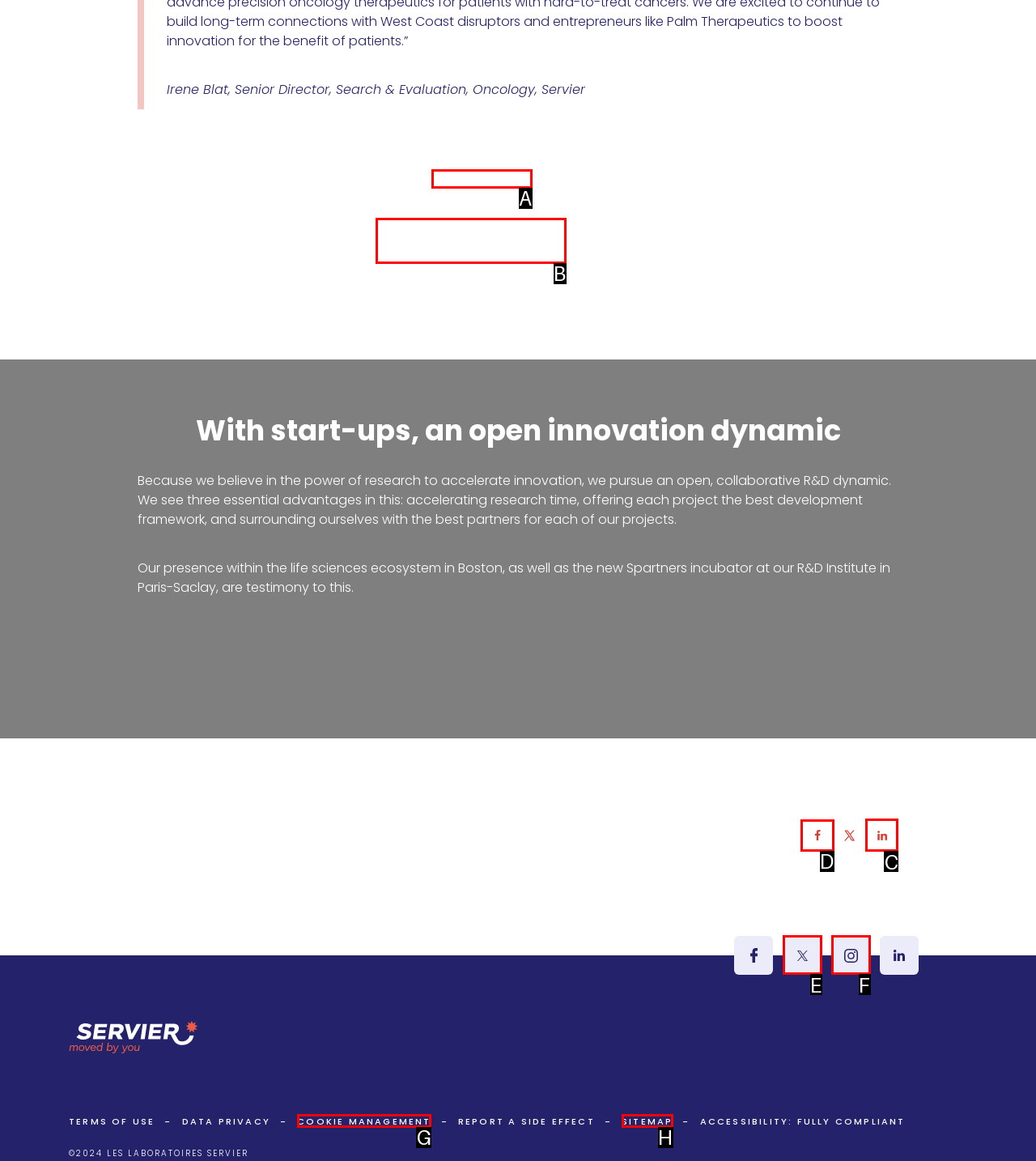Which UI element's letter should be clicked to achieve the task: Share on Facebook
Provide the letter of the correct choice directly.

D